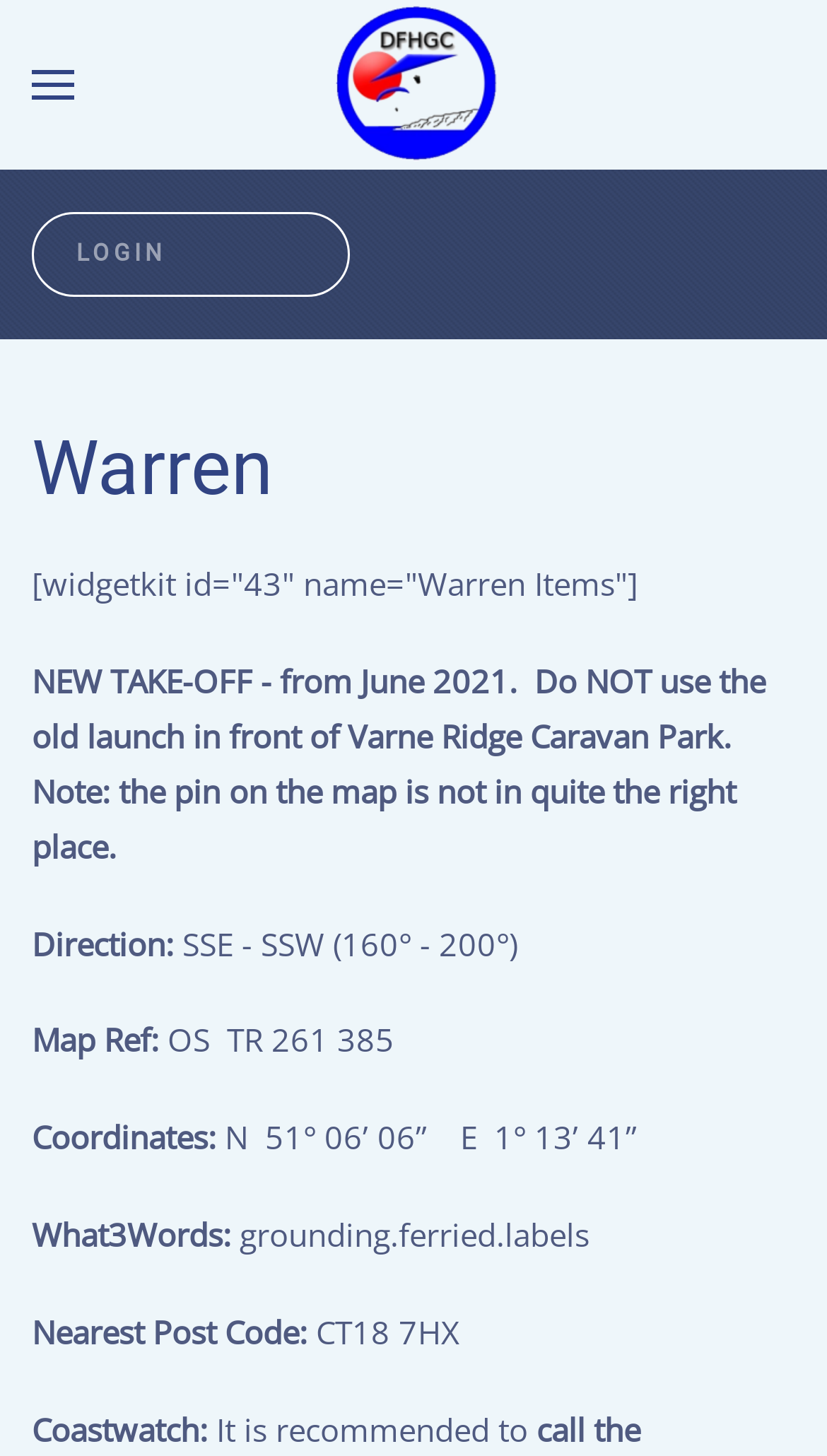Create an in-depth description of the webpage, covering main sections.

The webpage is about the Dover and Folkestone Hang Gliding Club, a BHPA member club for people who fly hang-gliders and paragliders. At the top left corner, there is a button to open the menu, accompanied by a small image. Next to it, on the top right corner, is a link to go back to the home page. Below these elements, there is a link to log in.

The main content of the webpage is divided into sections, with a heading "Warren" at the top. Below the heading, there is a static text describing a widget kit. The next section provides information about a new take-off point, including a note about the map pin not being in the correct place. 

Following this, there are several sections providing details about the direction, map reference, coordinates, and what3words for the take-off point. The text is organized in a clear and concise manner, with each section building upon the previous one to provide a comprehensive overview of the take-off point.

At the bottom of the page, there is information about the nearest post code and a note about coastwatch, recommending a specific action. Overall, the webpage appears to be a resource for club members, providing essential information about the take-off point and other relevant details.